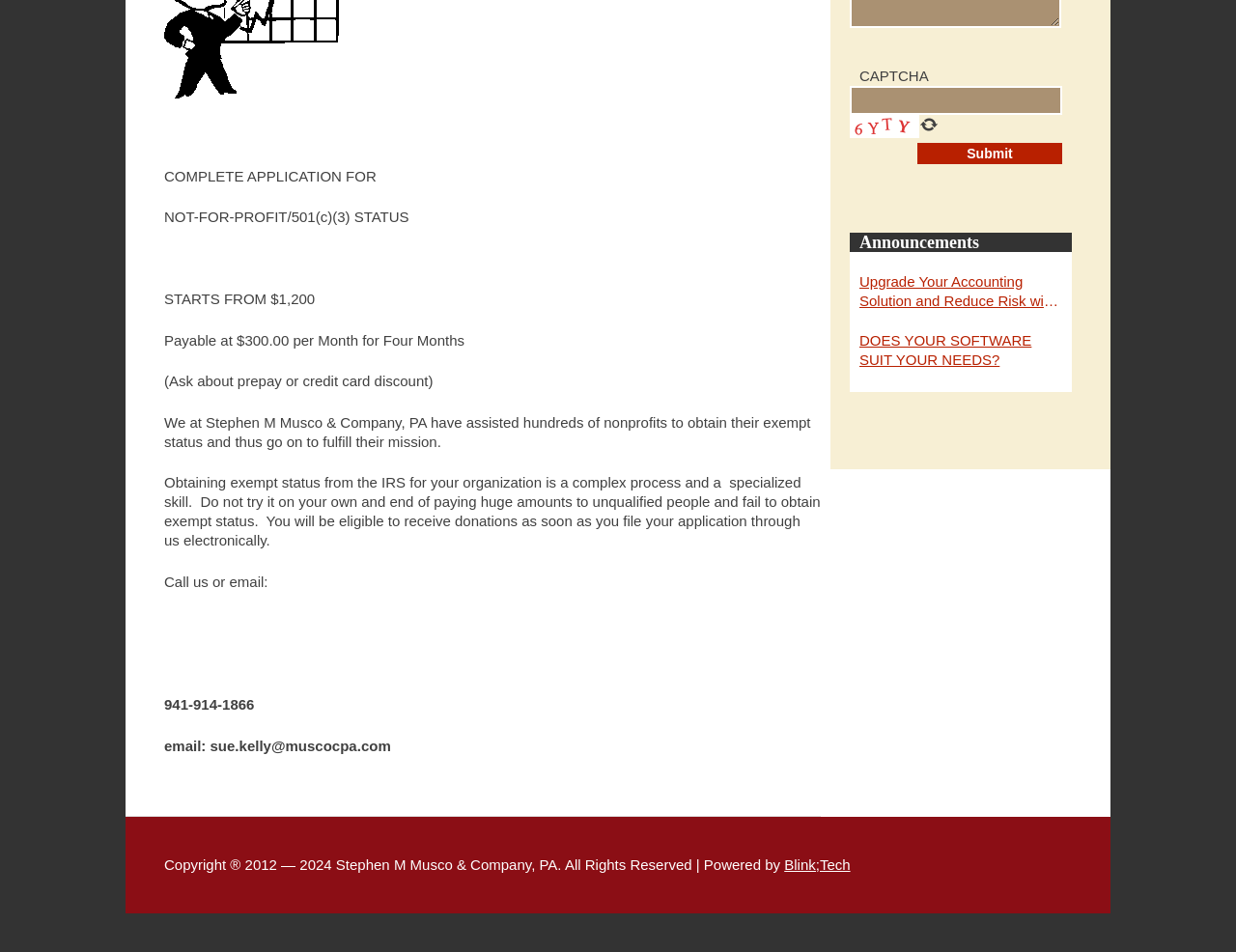Identify the bounding box of the HTML element described as: "Blink;Tech".

[0.635, 0.9, 0.688, 0.917]